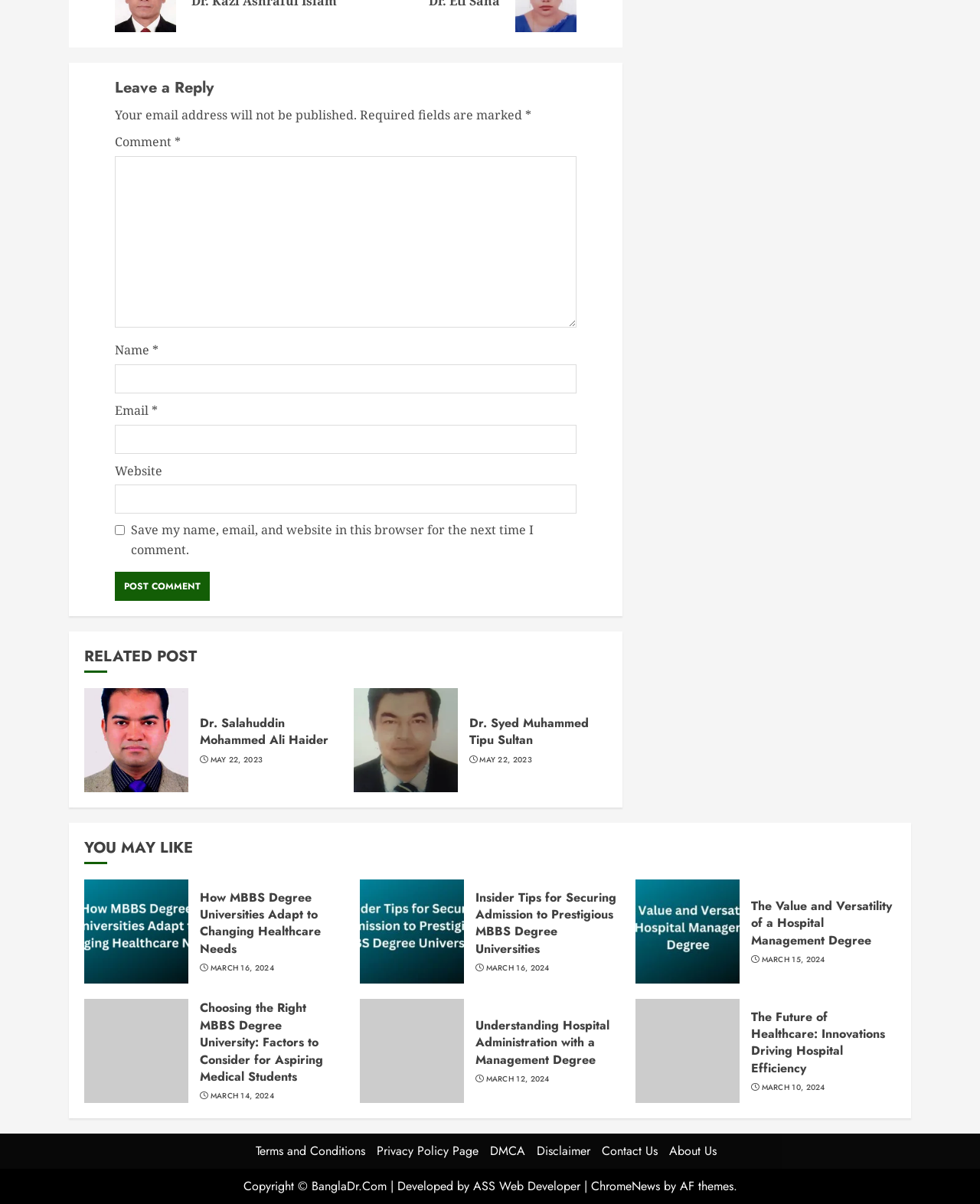What is the copyright information at the bottom of the page?
Provide a short answer using one word or a brief phrase based on the image.

Copyright BanglaDr.Com